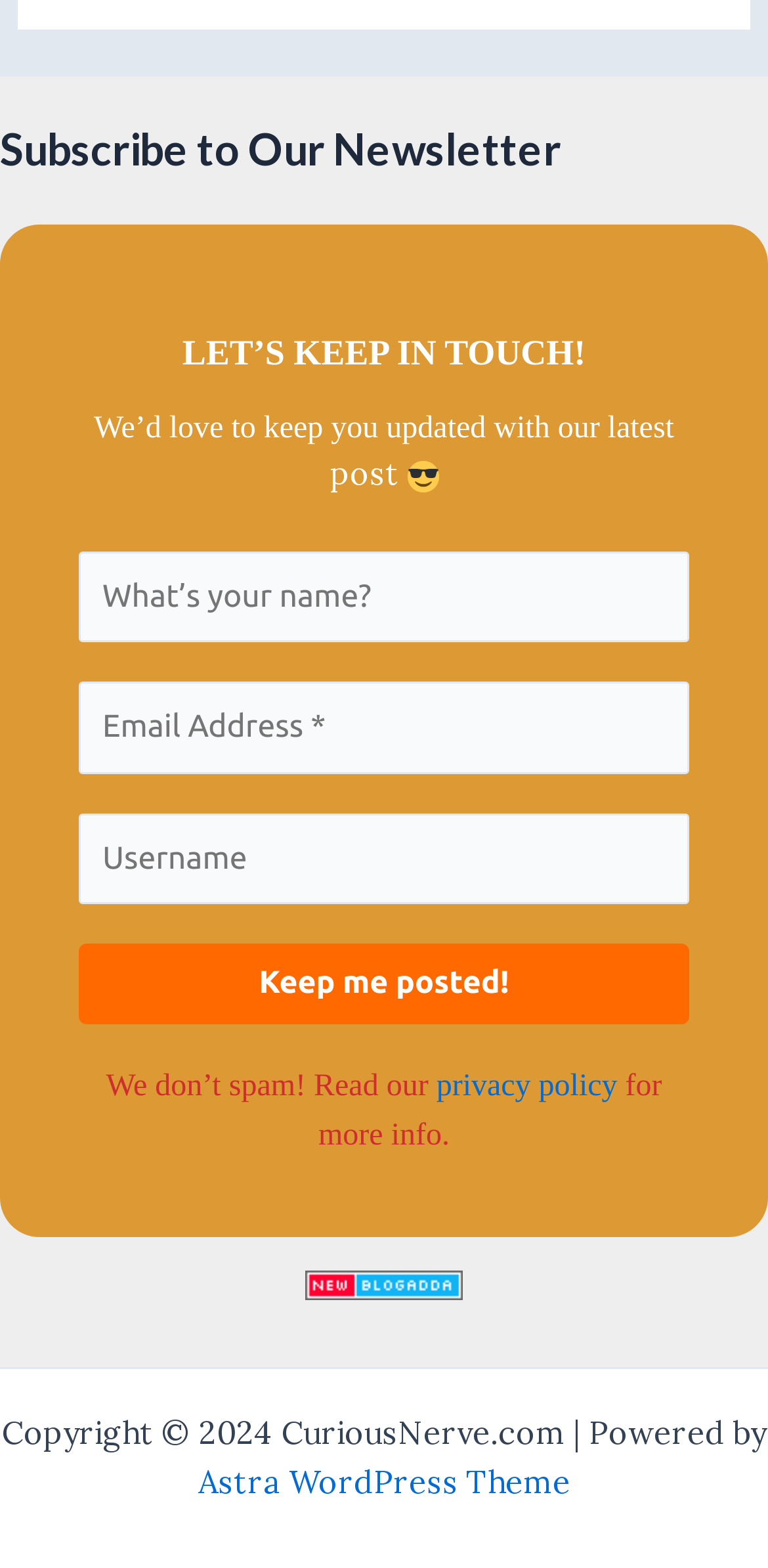What is the link to discover latest Indian blogs?
Please look at the screenshot and answer using one word or phrase.

Discover latest Indian Blogs